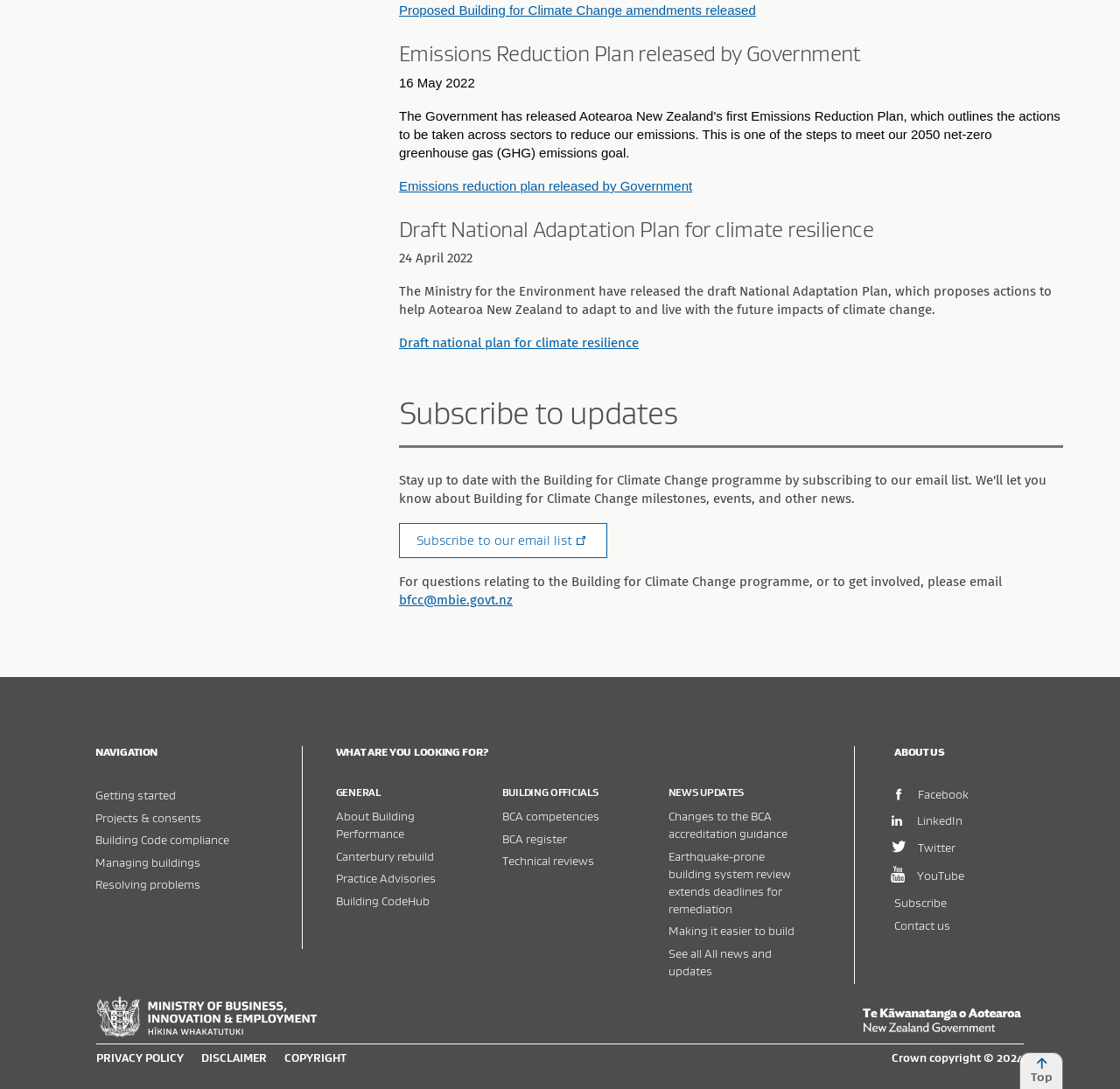What social media platforms is the Ministry of Business, Innovation and Employment on? Please answer the question using a single word or phrase based on the image.

Facebook, LinkedIn, Twitter, YouTube